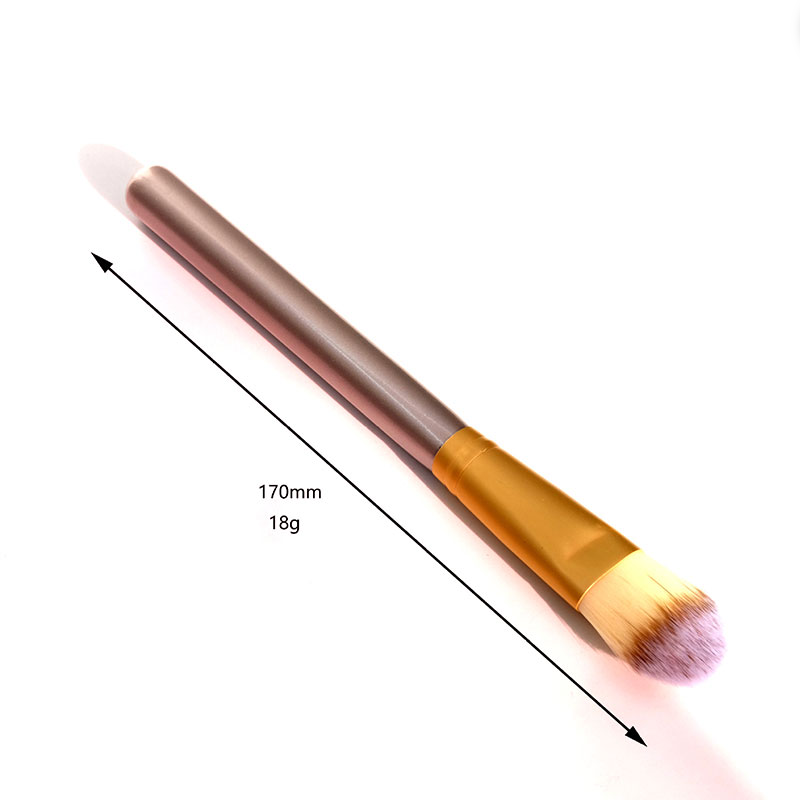What is the purpose of the brush?
Refer to the image and provide a concise answer in one word or phrase.

Applying foundation